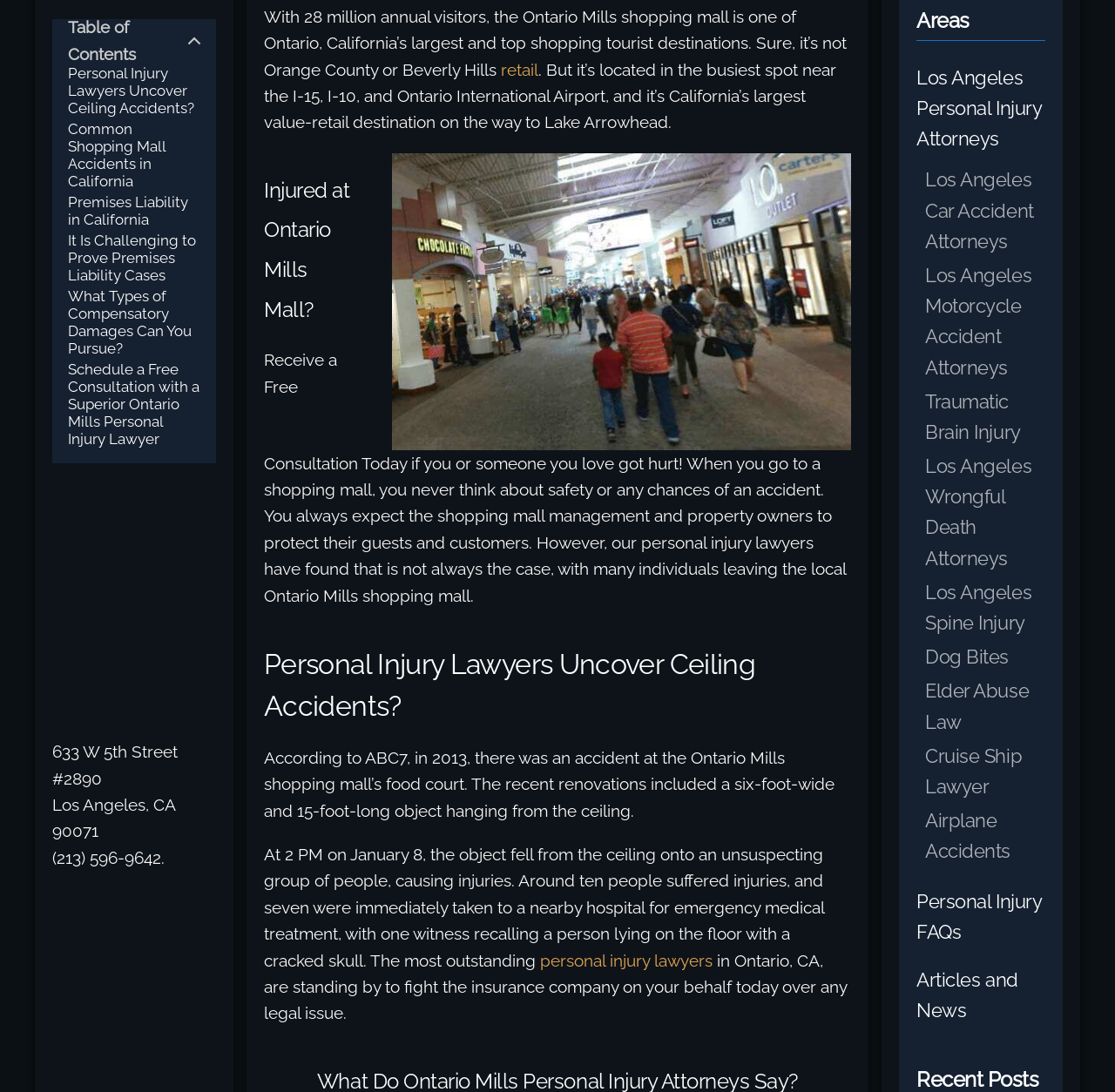Determine the bounding box coordinates of the section I need to click to execute the following instruction: "View 'Schedule a Free Consultation with a Superior Ontario Mills Personal Injury Lawyer'". Provide the coordinates as four float numbers between 0 and 1, i.e., [left, top, right, bottom].

[0.061, 0.33, 0.18, 0.41]